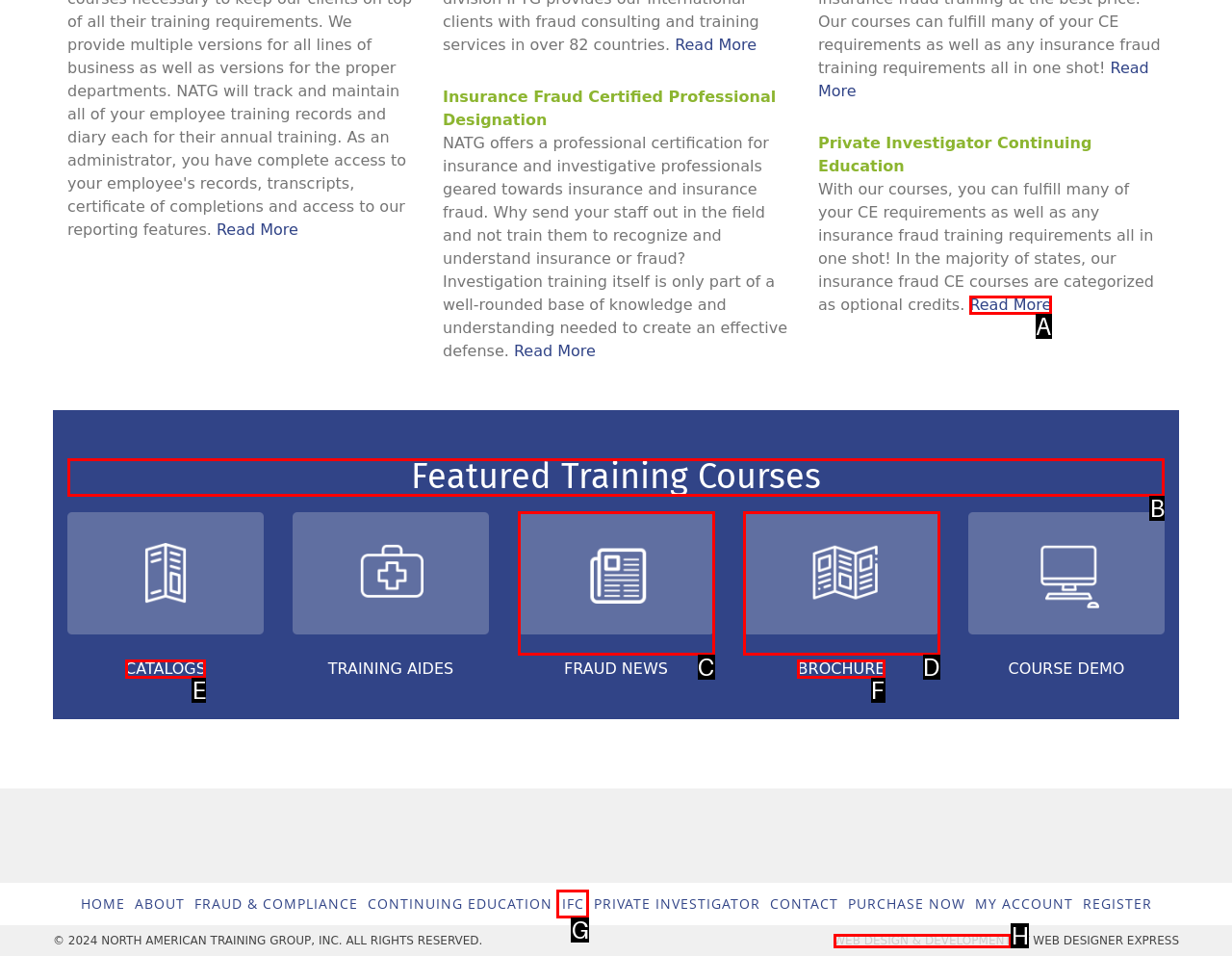Determine which element should be clicked for this task: Browse featured training courses
Answer with the letter of the selected option.

B